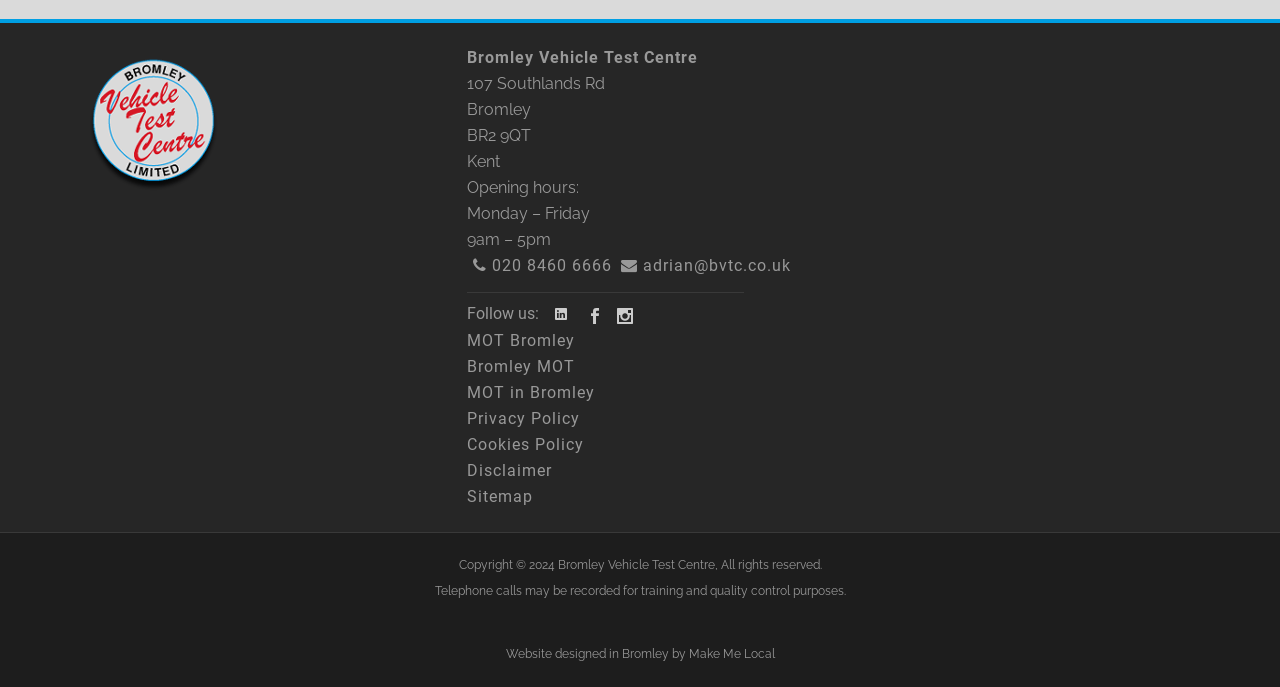Please identify the bounding box coordinates of the element's region that needs to be clicked to fulfill the following instruction: "Call 020 8460 6666". The bounding box coordinates should consist of four float numbers between 0 and 1, i.e., [left, top, right, bottom].

[0.384, 0.372, 0.478, 0.4]